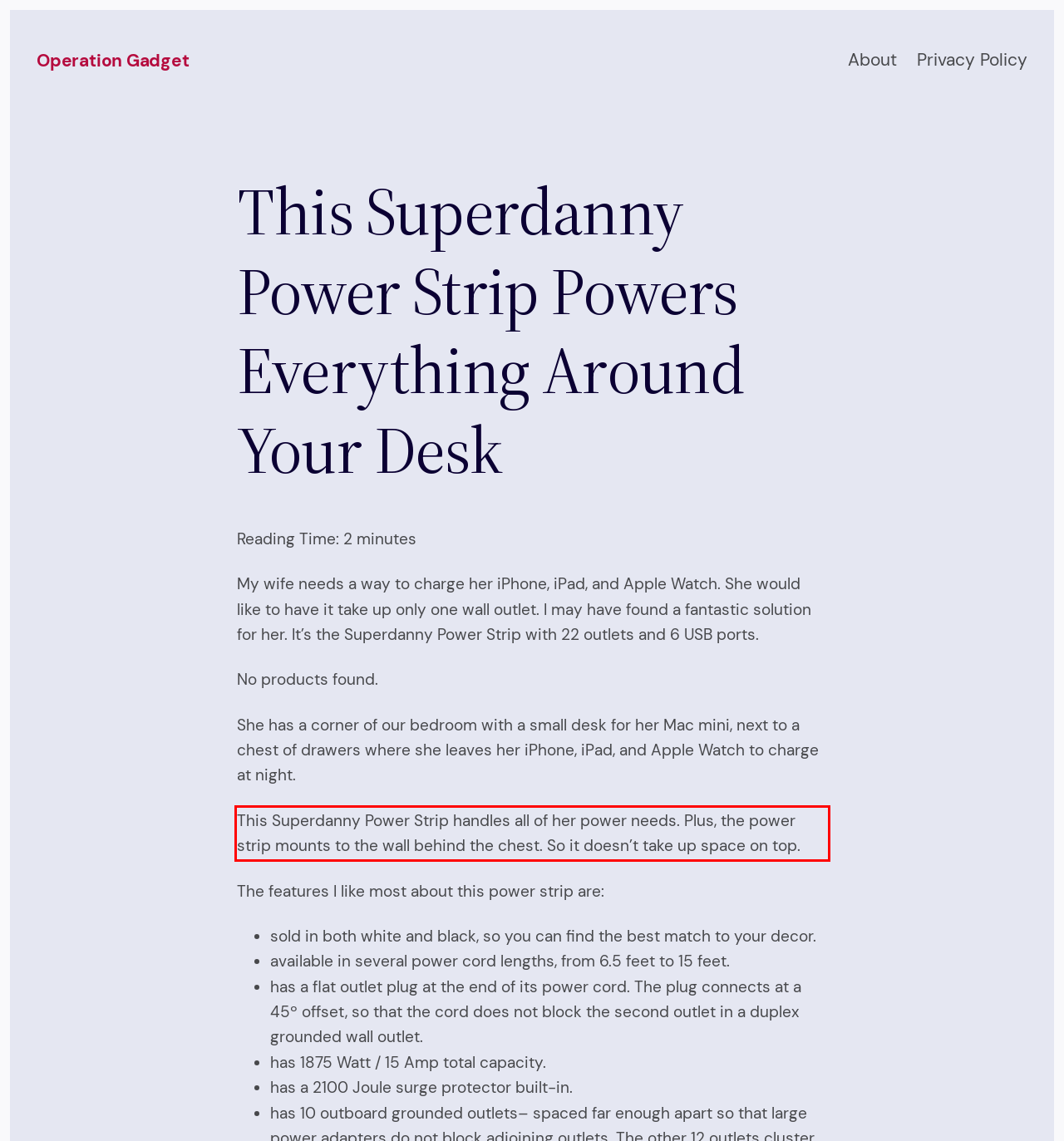Please extract the text content from the UI element enclosed by the red rectangle in the screenshot.

This Superdanny Power Strip handles all of her power needs. Plus, the power strip mounts to the wall behind the chest. So it doesn’t take up space on top.